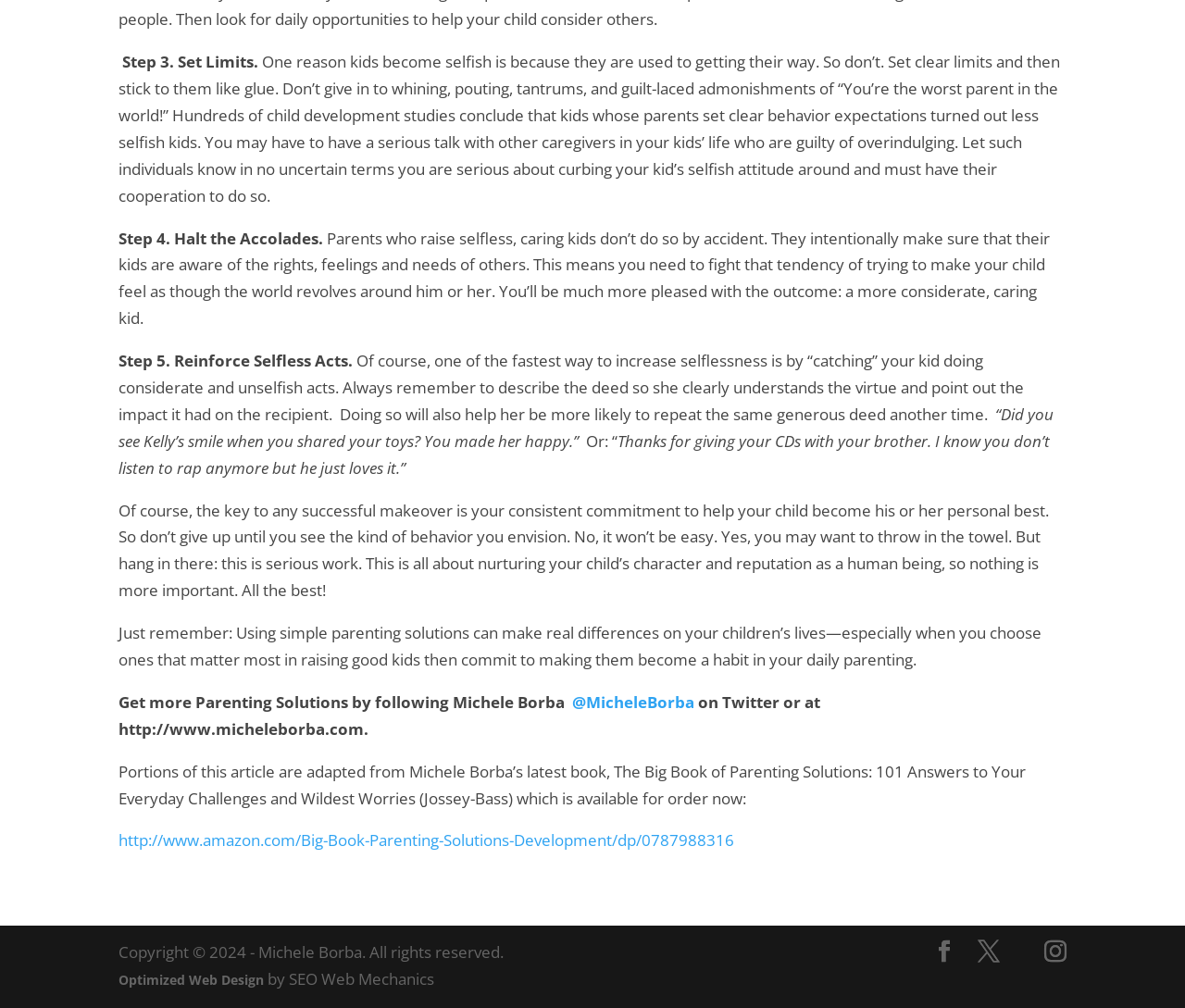Who is the author of the book 'The Big Book of Parenting Solutions'?
Answer the question with a detailed explanation, including all necessary information.

The webpage mentions that portions of the article are adapted from Michele Borba's latest book, 'The Big Book of Parenting Solutions', which is available for order now.